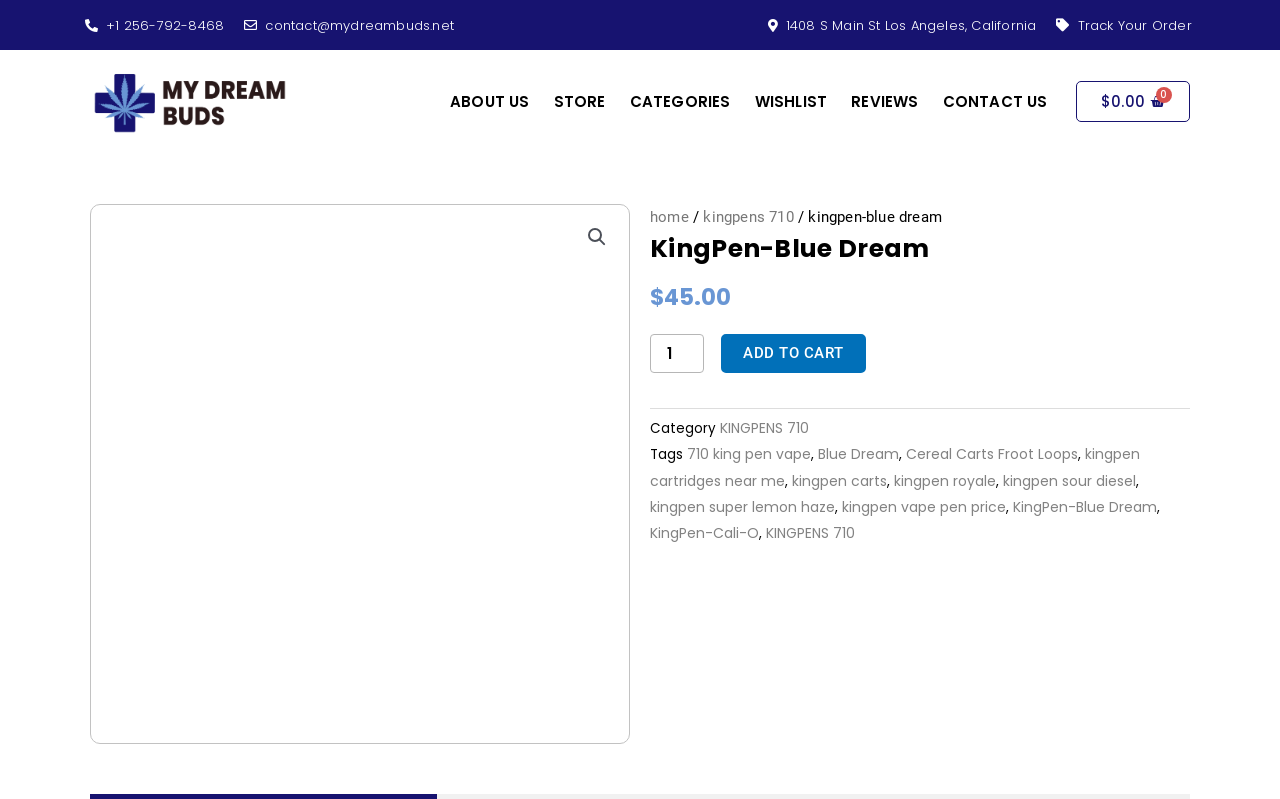Determine the bounding box coordinates of the region I should click to achieve the following instruction: "Search for products". Ensure the bounding box coordinates are four float numbers between 0 and 1, i.e., [left, top, right, bottom].

[0.452, 0.273, 0.48, 0.319]